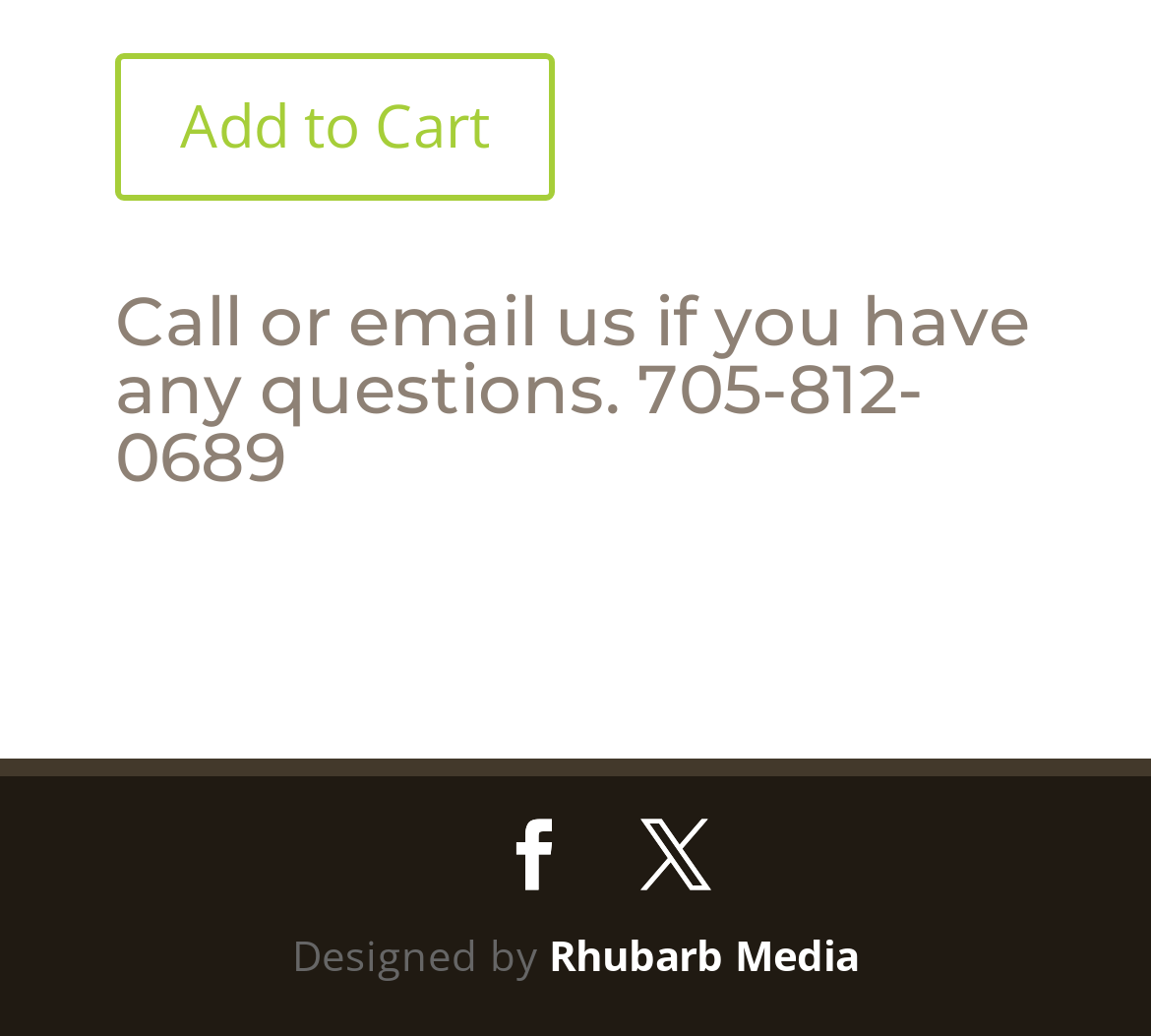Using the element description Add to Cart, predict the bounding box coordinates for the UI element. Provide the coordinates in (top-left x, top-left y, bottom-right x, bottom-right y) format with values ranging from 0 to 1.

[0.1, 0.052, 0.482, 0.195]